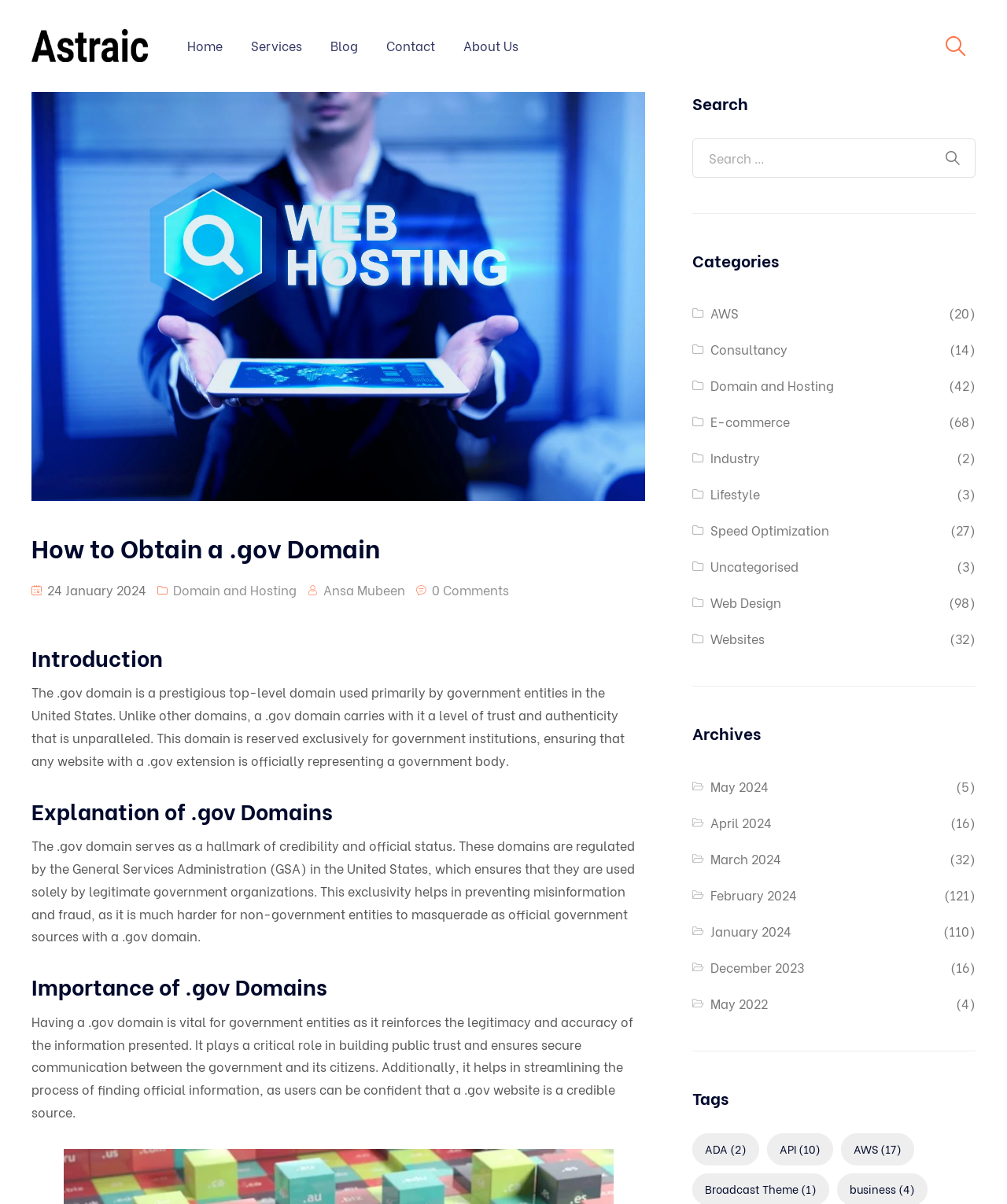Based on the element description: "Speed Optimization", identify the bounding box coordinates for this UI element. The coordinates must be four float numbers between 0 and 1, listed as [left, top, right, bottom].

[0.706, 0.431, 0.824, 0.45]